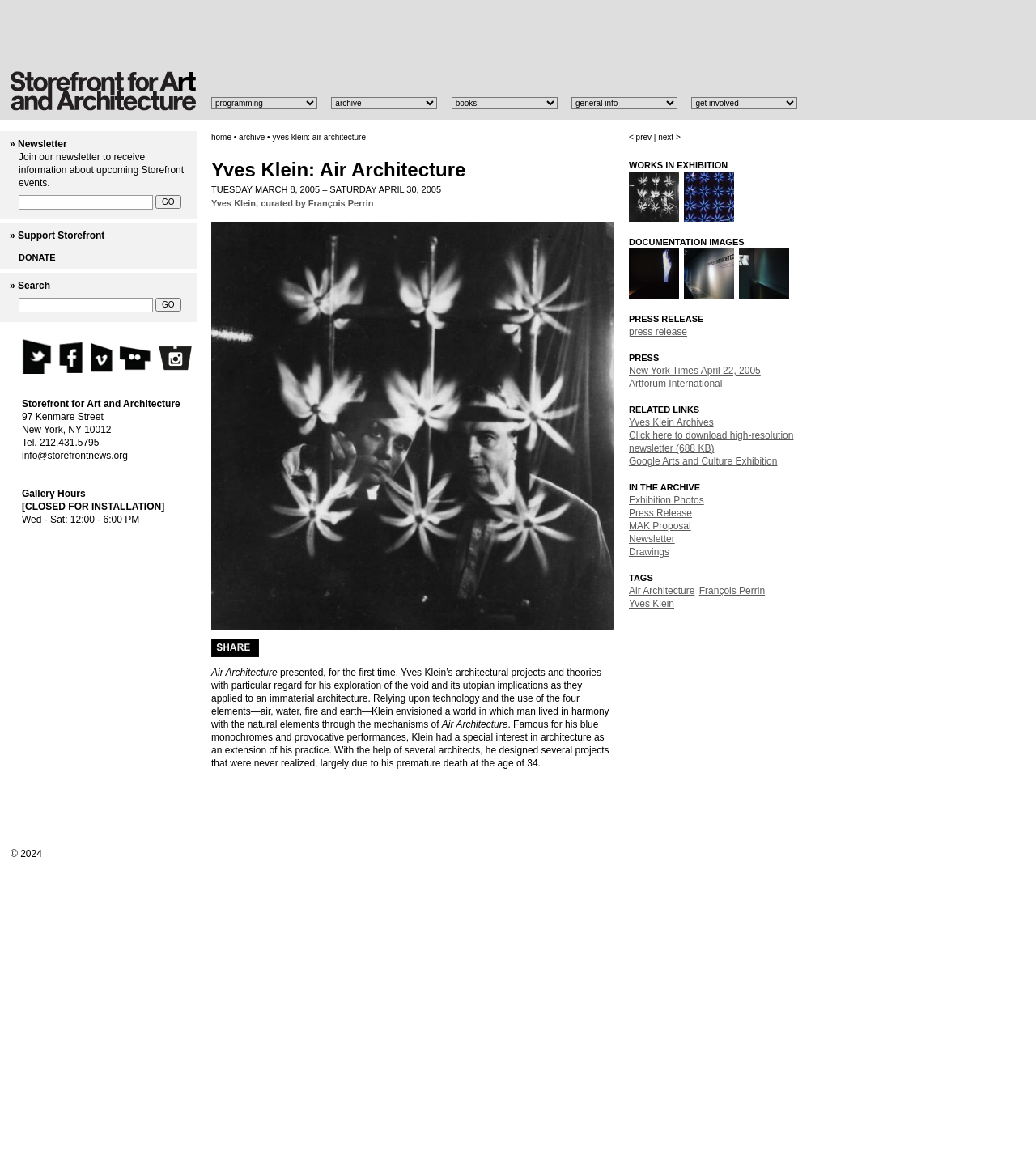Based on the image, provide a detailed response to the question:
What is the curator of the Yves Klein exhibition?

The curator of the Yves Klein exhibition can be found in the heading 'Yves Klein, curated by François Perrin' which is located above the description of the exhibition.